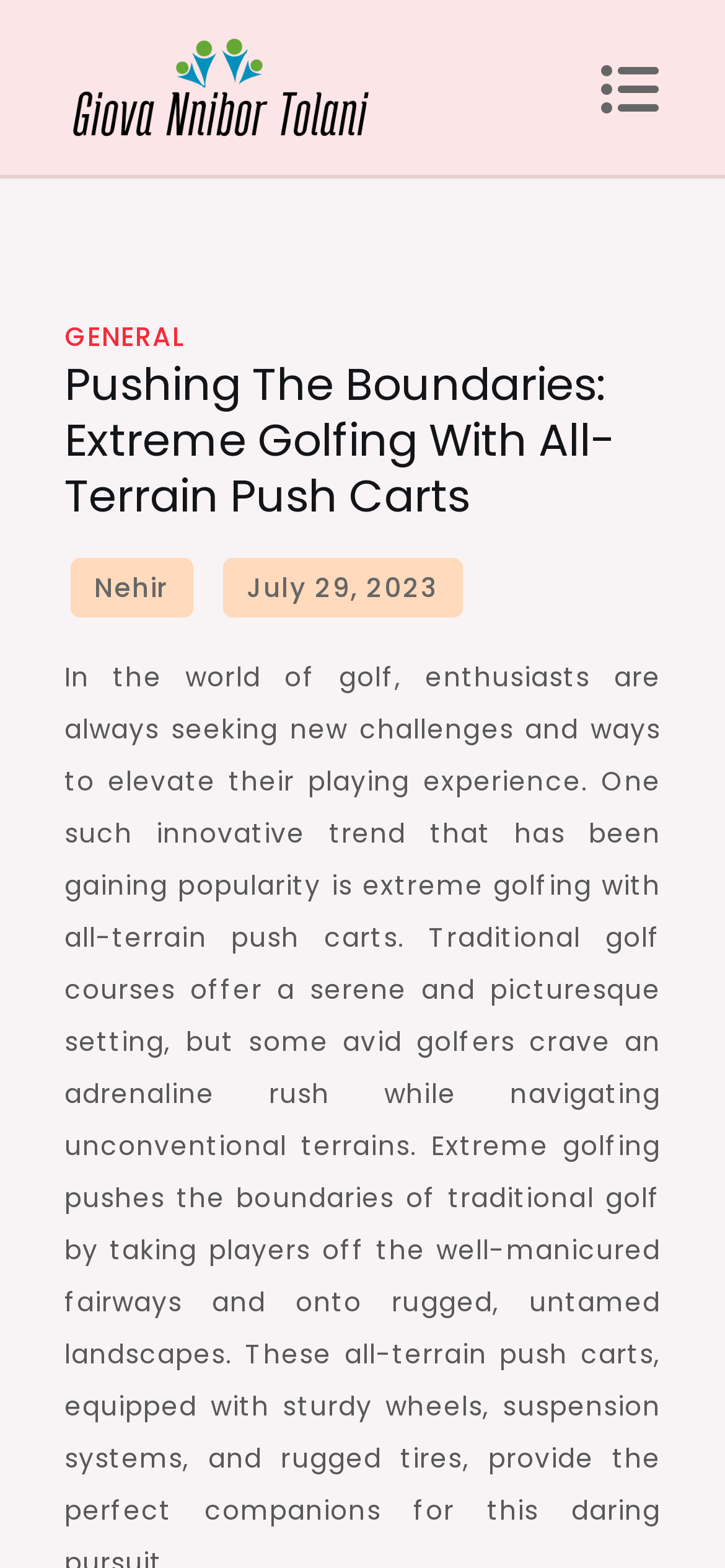What is the date mentioned on the webpage?
Please provide a comprehensive answer to the question based on the webpage screenshot.

By examining the webpage content, I found a link with the text 'July 29, 2023', which suggests that this is a specific date mentioned on the webpage.